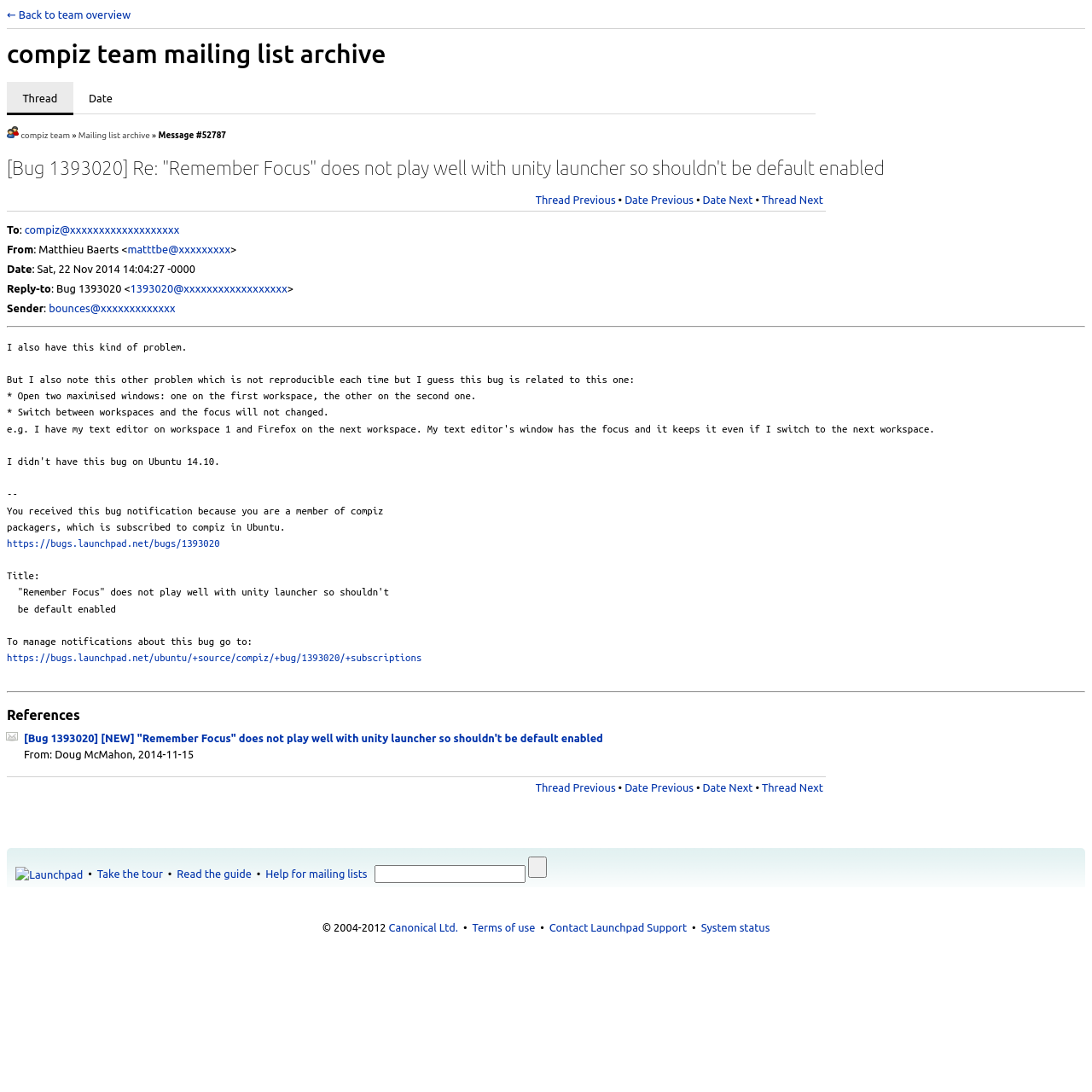What is the link to manage notifications about this bug?
Please elaborate on the answer to the question with detailed information.

The link to manage notifications about this bug can be found in the section 'To manage notifications about this bug go to:' on the webpage, which is 'https://bugs.launchpad.net/ubuntu/+source/compiz/+bug/1393020/+subscriptions'.